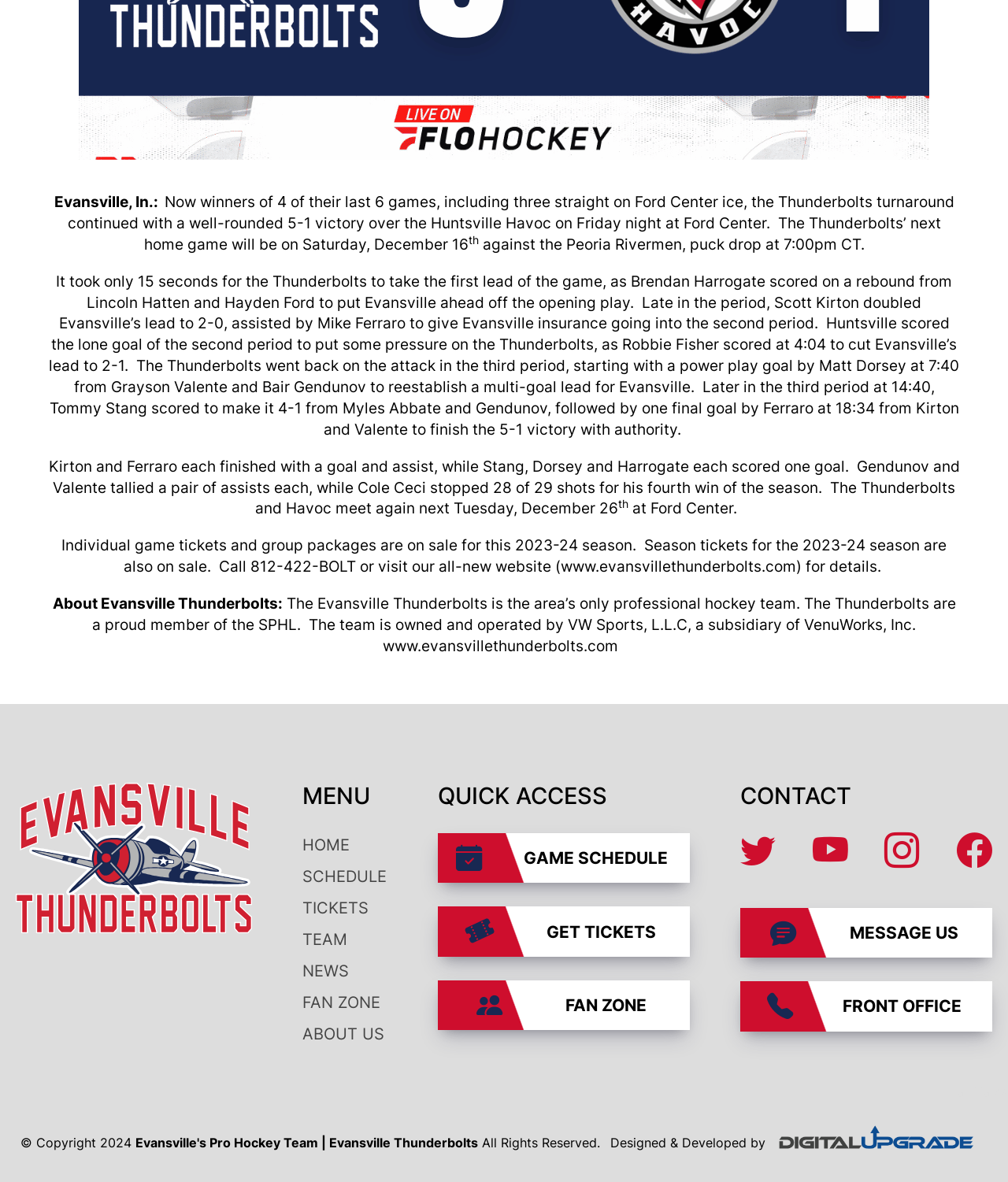Please find the bounding box coordinates of the element that must be clicked to perform the given instruction: "Contact the team through MESSAGE US". The coordinates should be four float numbers from 0 to 1, i.e., [left, top, right, bottom].

[0.734, 0.768, 0.984, 0.81]